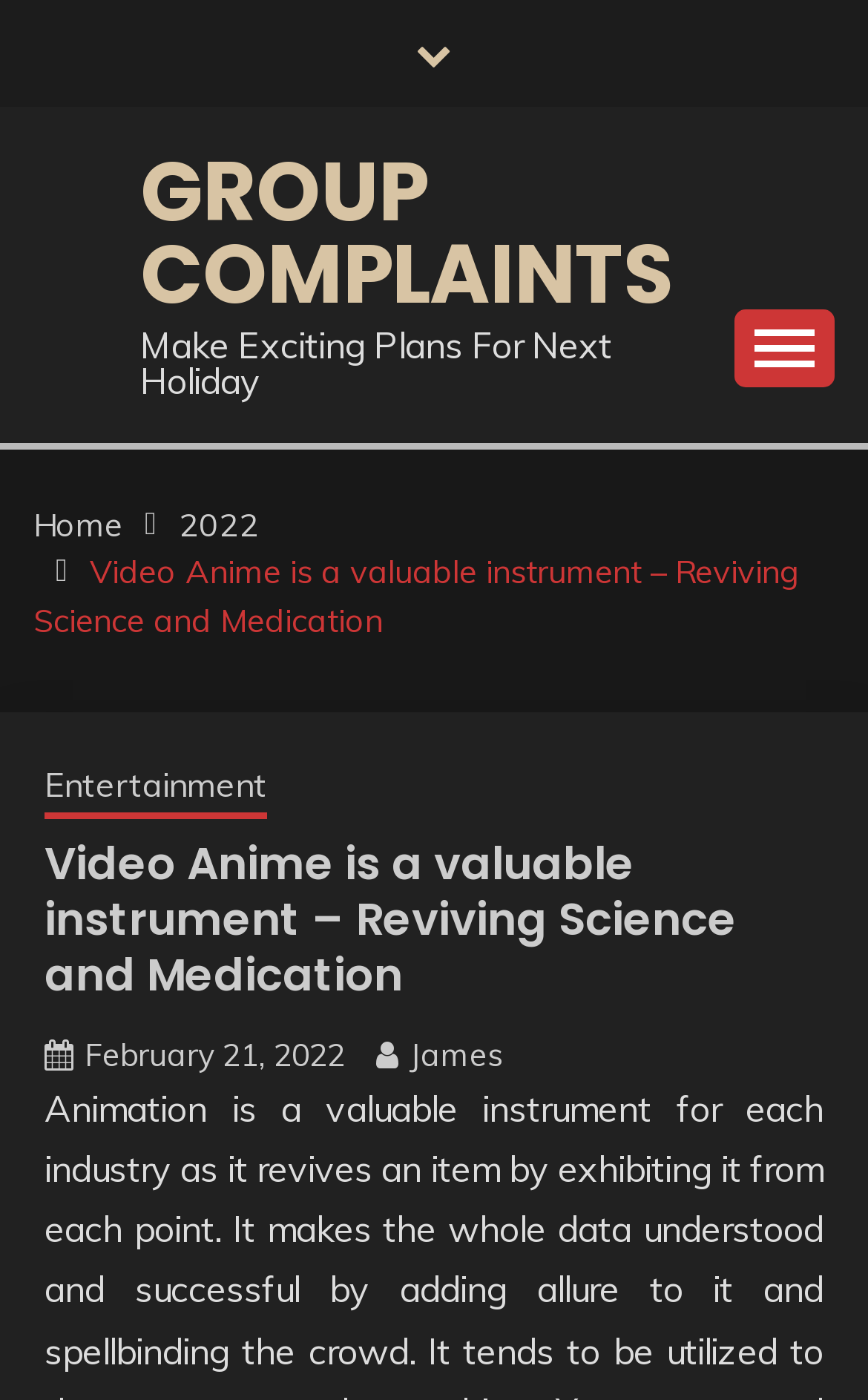What is the category of the article?
Based on the screenshot, provide a one-word or short-phrase response.

Entertainment